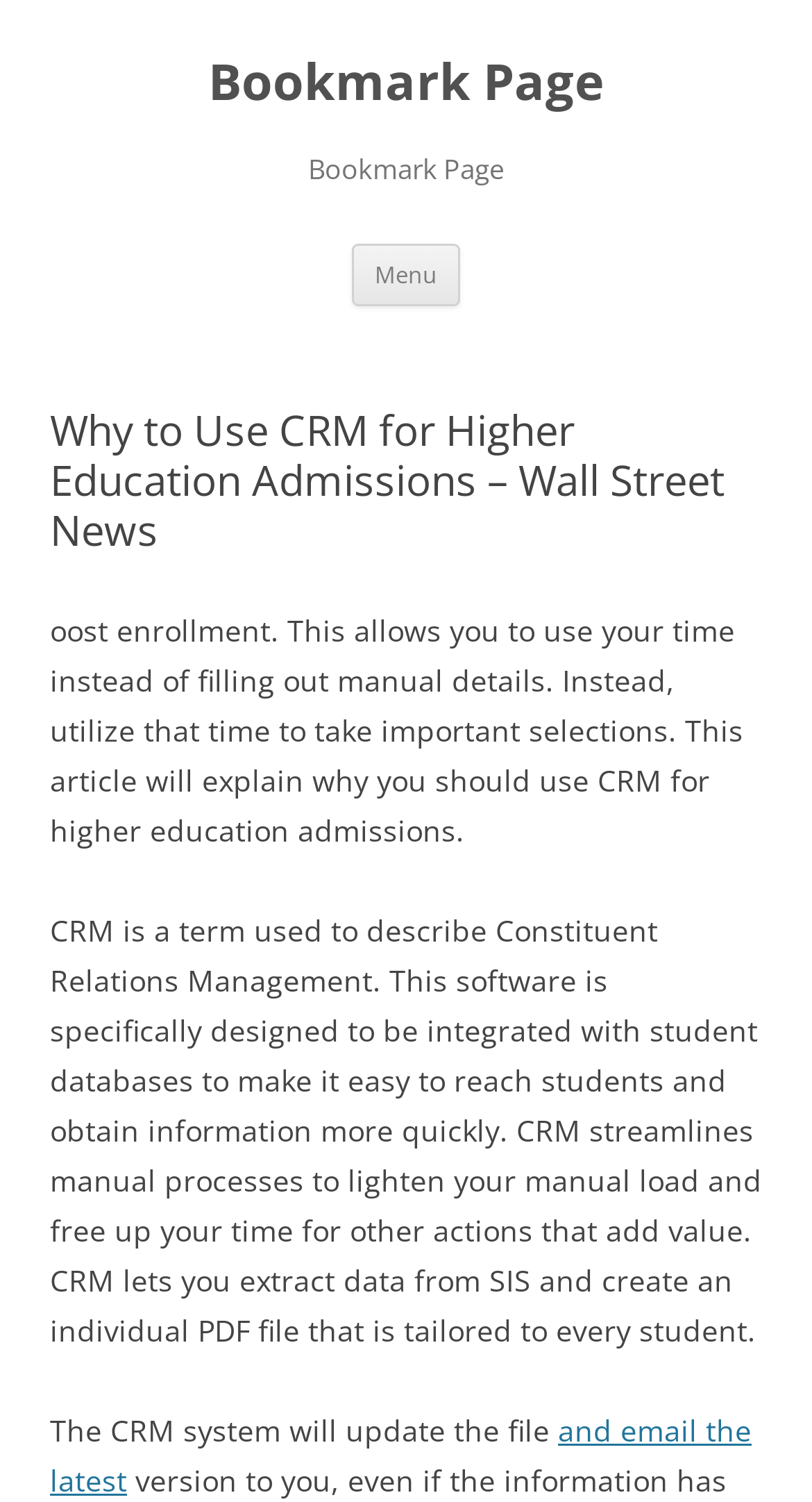Please provide a brief answer to the following inquiry using a single word or phrase:
What is the purpose of CRM in higher education admissions?

Streamline manual processes